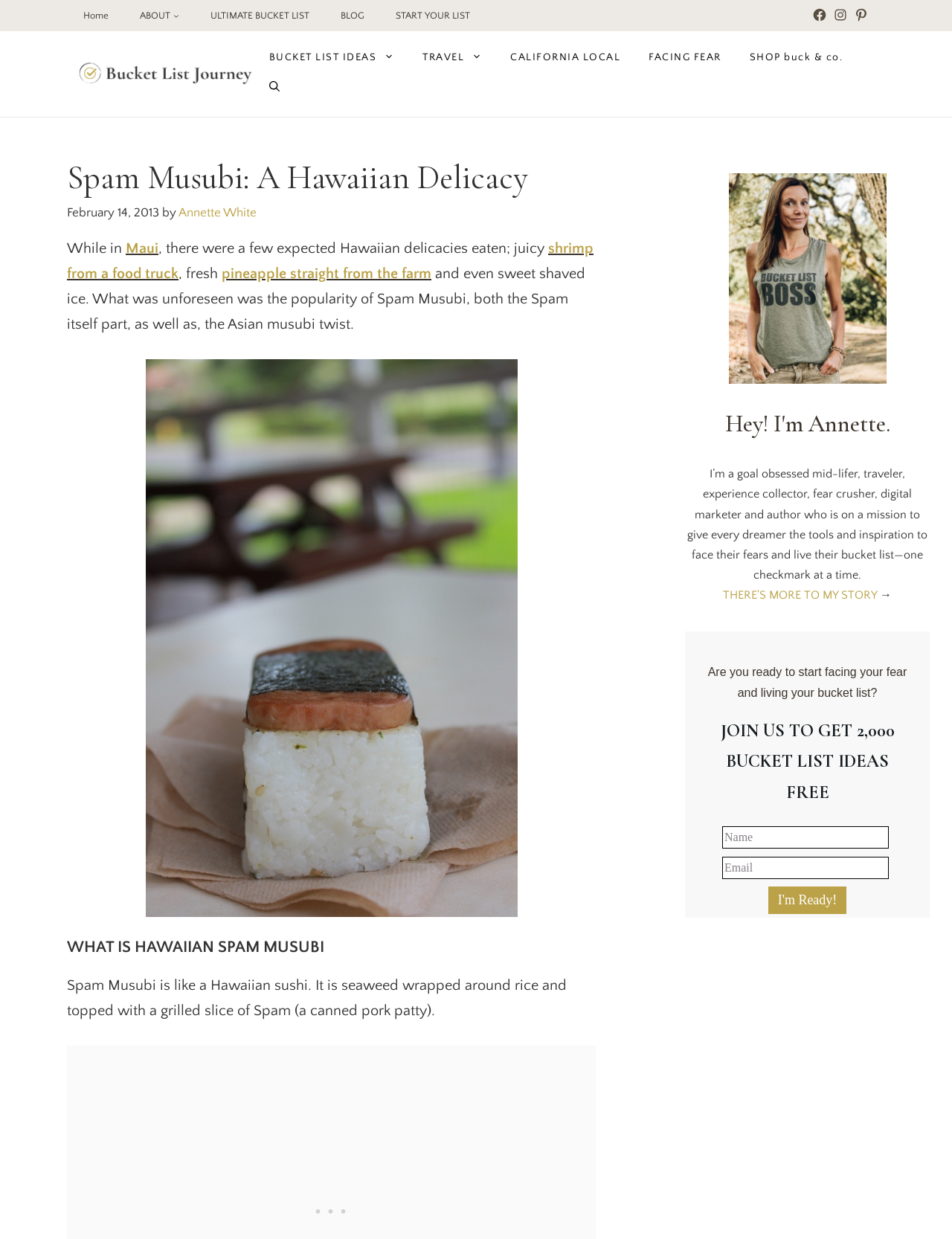Explain the webpage in detail, including its primary components.

This webpage is about Hawaiian Spam Musubi, a Hawaiian delicacy. At the top, there is a navigation menu with links to "Home", "ABOUT", "ULTIMATE BUCKET LIST", "BLOG", and "START YOUR LIST". Below this menu, there are social media links to Facebook, Instagram, and Pinterest. 

The main content of the webpage is divided into sections. The first section has a header "Spam Musubi: A Hawaiian Delicacy" and a time stamp "February 14, 2013". The text describes the author's experience of trying Hawaiian delicacies, including Spam Musubi, while in Maui. 

Below this section, there is an image of Hawaiian Spam Musubi in Maui. The next section has a heading "WHAT IS HAWAIIAN SPAM MUSUBI" and a description of Spam Musubi as a Hawaiian sushi with seaweed wrapped around rice and topped with a grilled slice of Spam.

On the right side of the webpage, there are three complementary sections. The first section has an image of "Bucket List Boss Annette White" and a link to her profile. The second section has a heading "Hey! I'm Annette." and a brief introduction to the author. The third section has a longer description of the author's mission to inspire people to face their fears and live their bucket list.

The last section has a call-to-action to join and get 2,000 bucket list ideas for free. There is a form to fill out with name and email, and a button to submit.